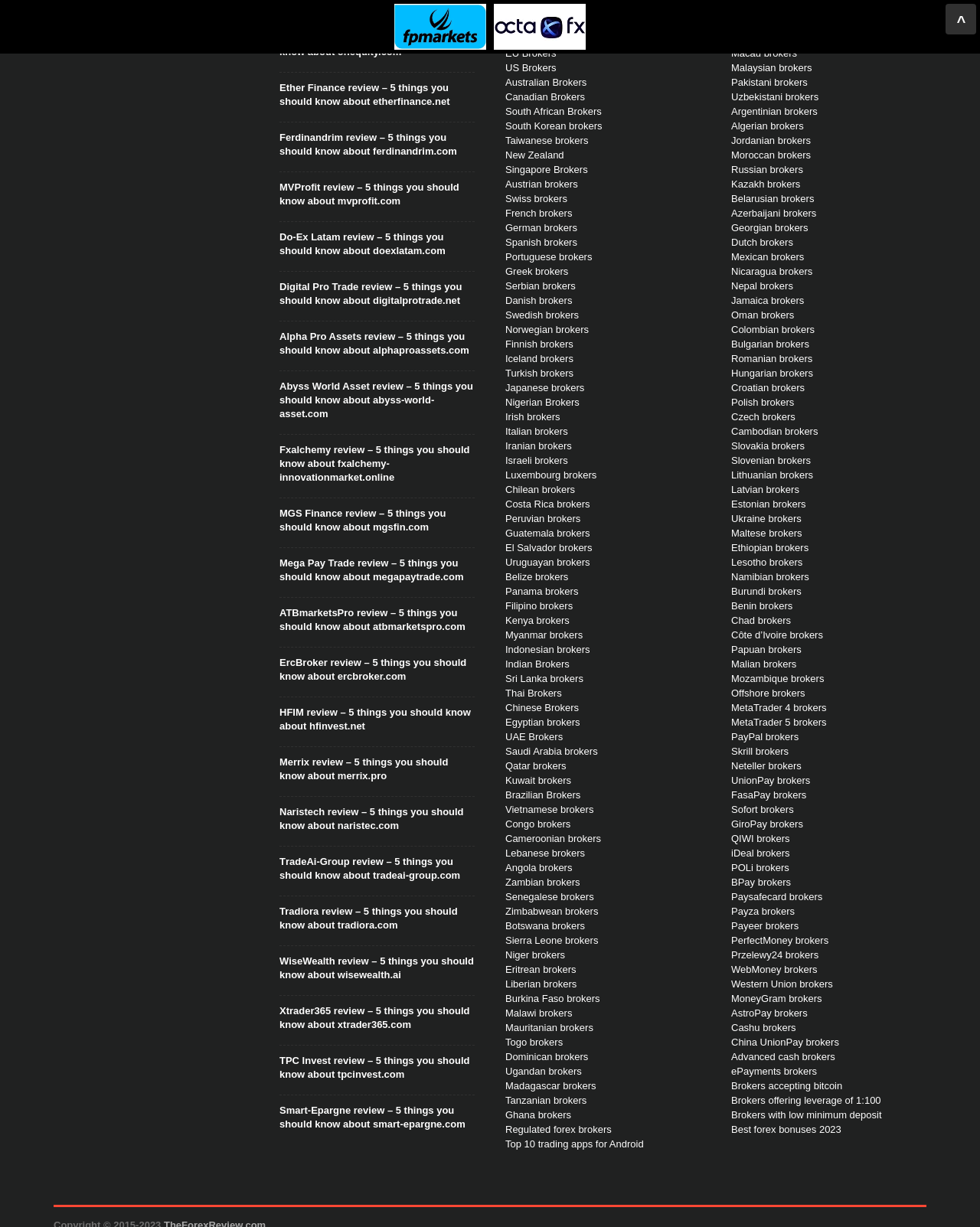Provide a brief response to the question below using one word or phrase:
How many reviews are listed on the webpage?

20